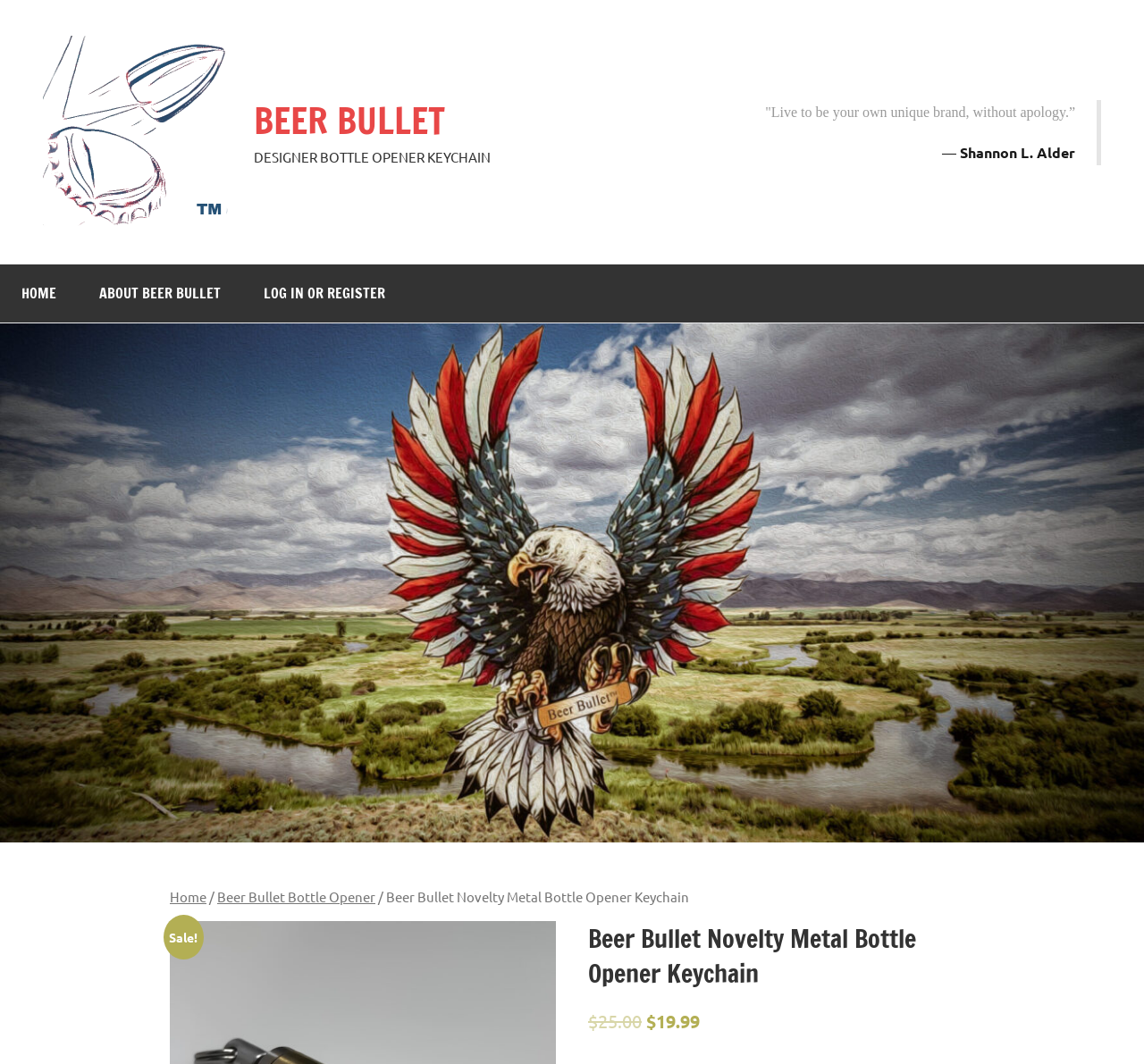Find and provide the bounding box coordinates for the UI element described with: "Home".

[0.148, 0.834, 0.18, 0.85]